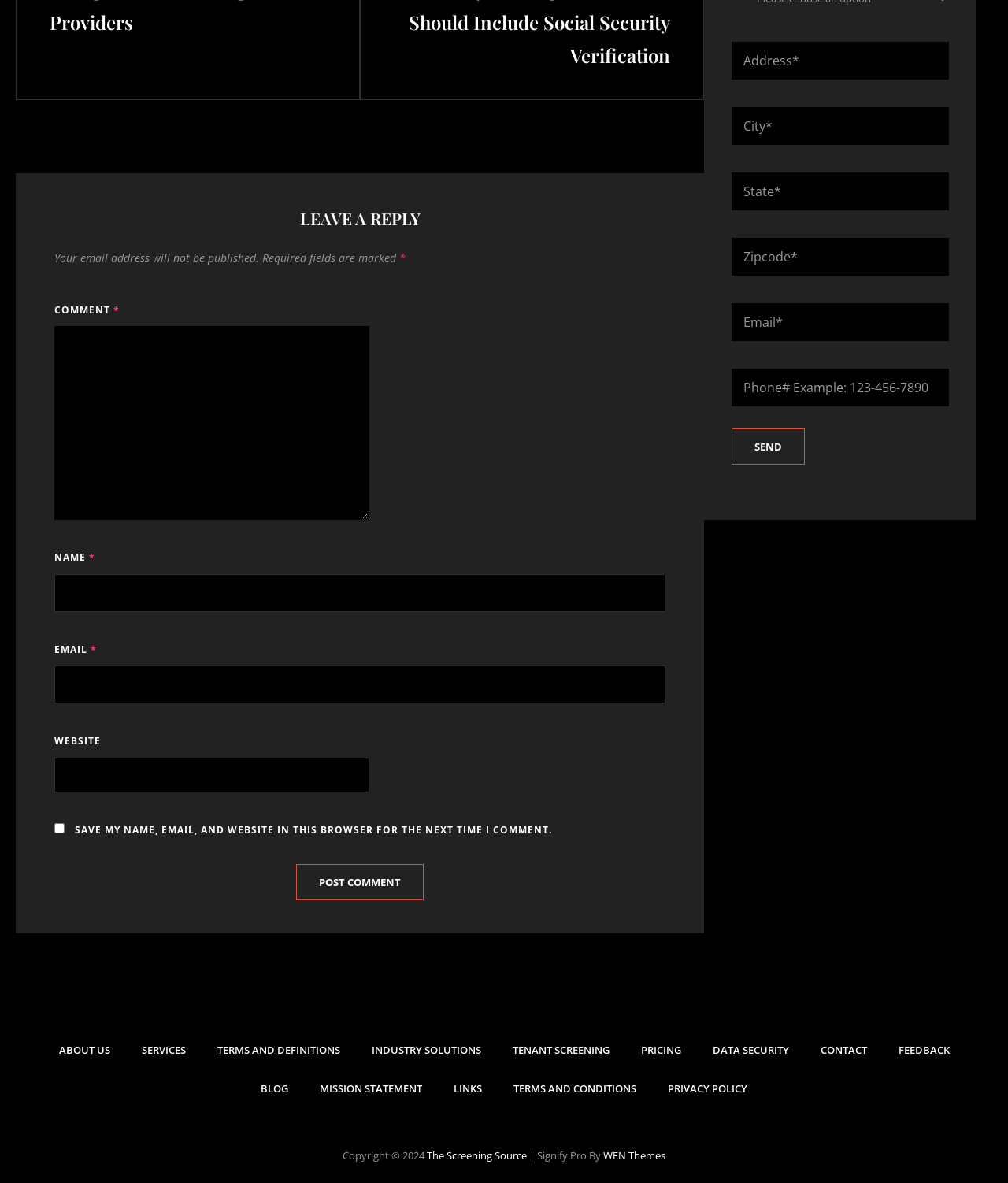Kindly determine the bounding box coordinates for the clickable area to achieve the given instruction: "Click the Post Comment button".

[0.294, 0.731, 0.42, 0.761]